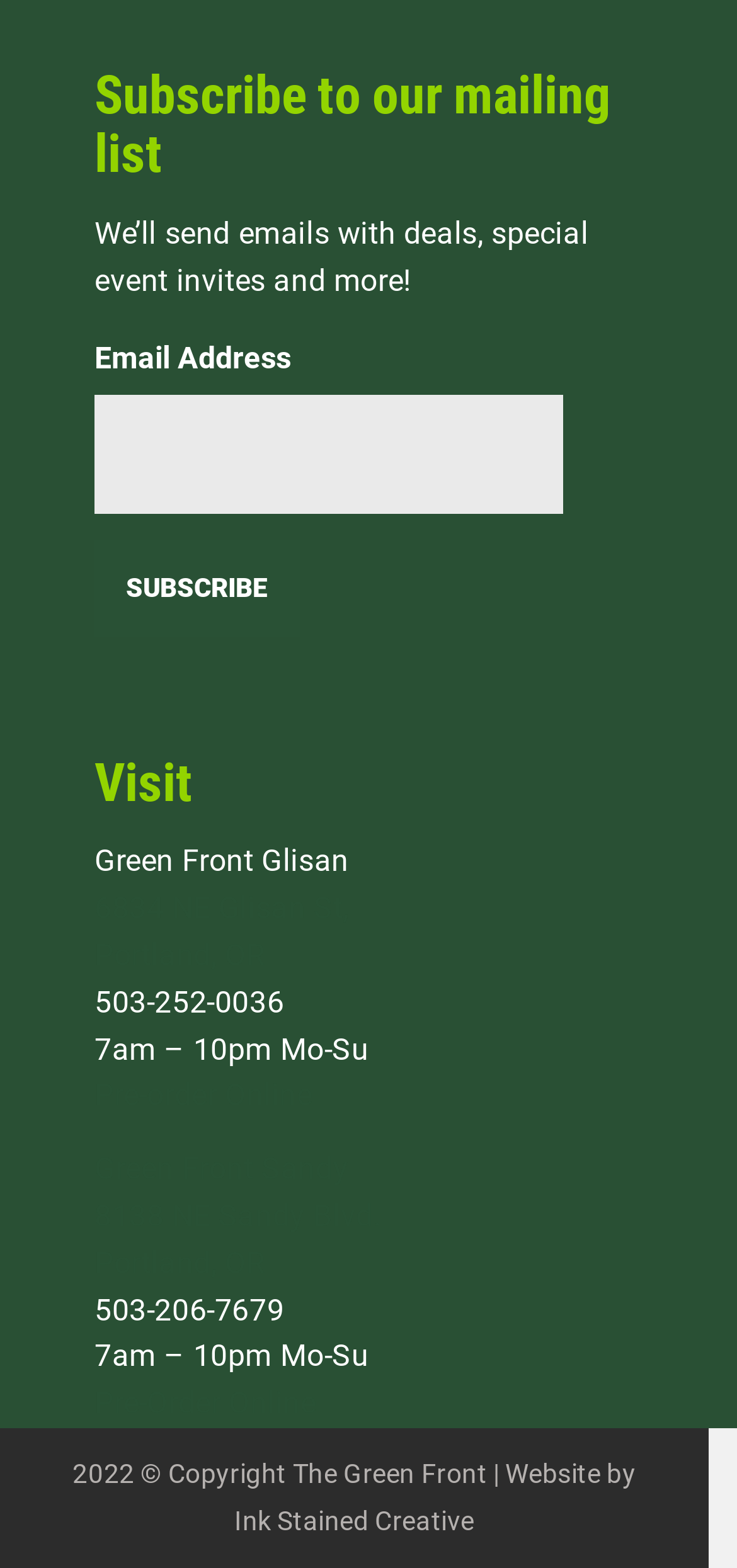What is the phone number of Green Front Glisan?
Please use the image to provide a one-word or short phrase answer.

503-252-0036